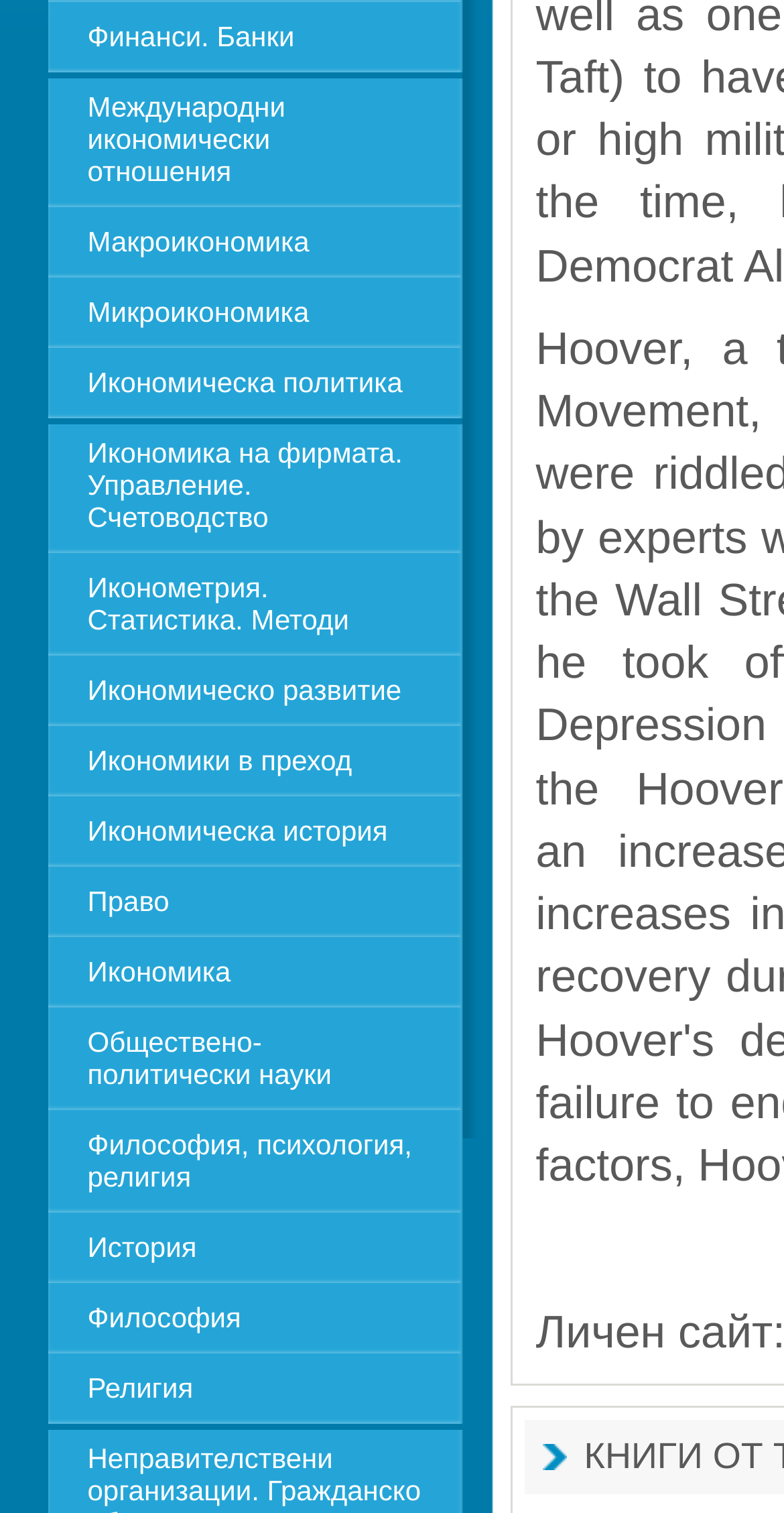Identify the bounding box coordinates of the section that should be clicked to achieve the task described: "View Икономика на фирмата. Управление. Счетоводство".

[0.06, 0.278, 0.588, 0.363]